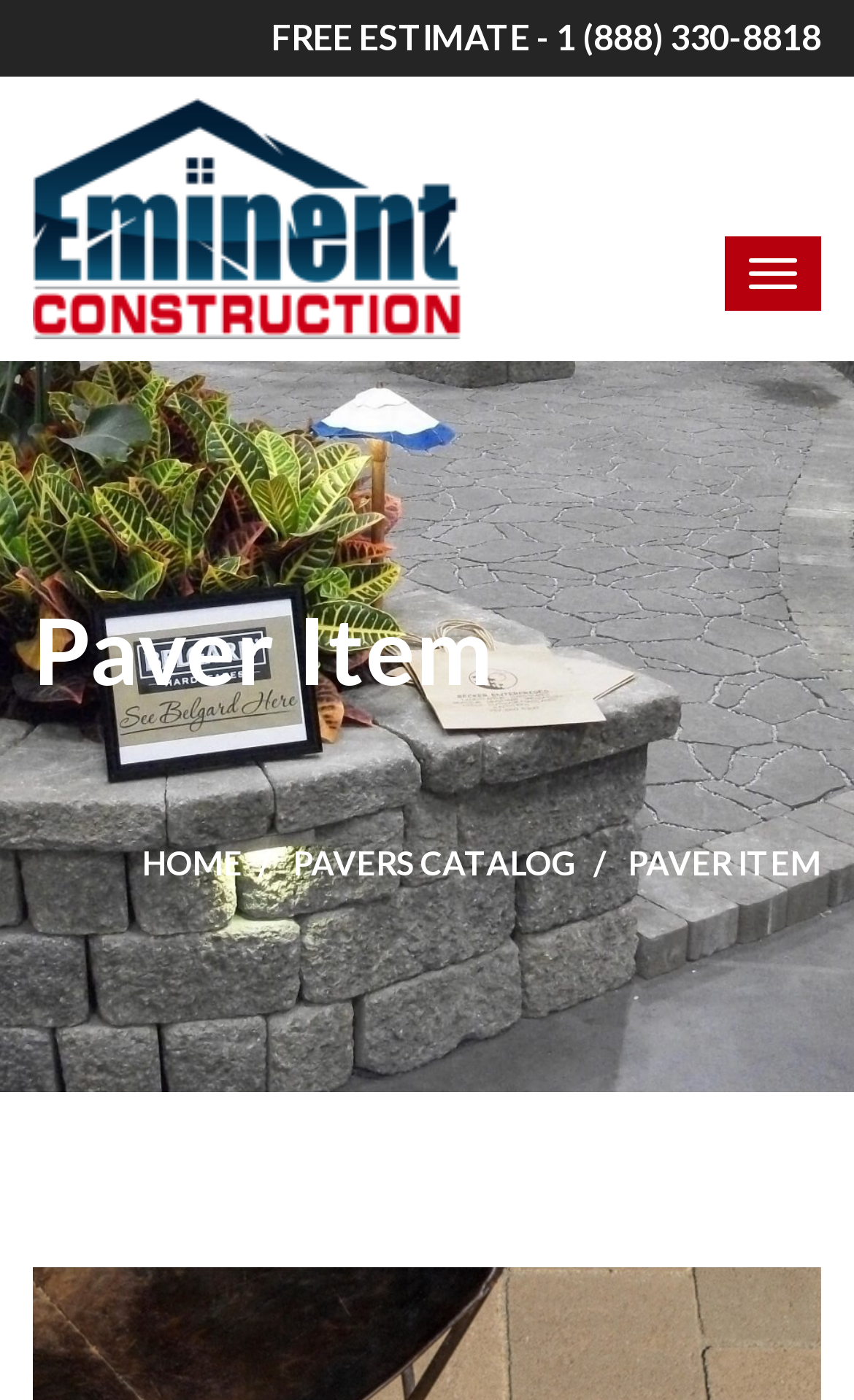How many navigation links are there?
Utilize the image to construct a detailed and well-explained answer.

I found the navigation links by looking at the link elements with the texts 'HOME', 'PAVERS CATALOG', and 'PAVER ITEM'. These links have bounding boxes of [0.167, 0.602, 0.285, 0.63], [0.344, 0.602, 0.677, 0.63], and [0.736, 0.602, 0.962, 0.63] respectively. There are three of them.